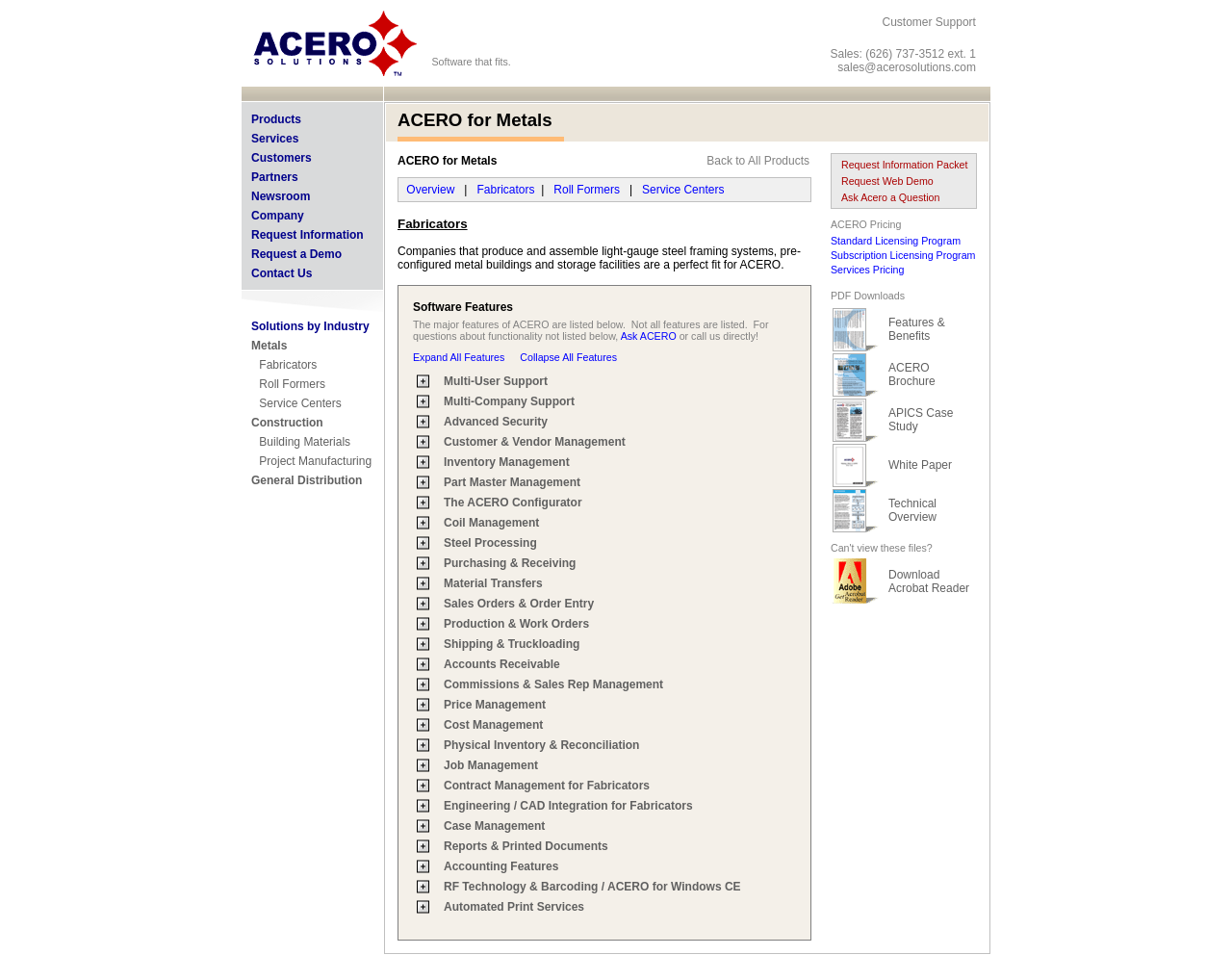Describe every aspect of the webpage in a detailed manner.

The webpage is for Acero Solutions, a company that provides industry-specific enterprise software for the metal, construction, and distribution industries. At the top of the page, there is a logo and a navigation menu with links to various sections, including Products, Services, Customers, Partners, Newsroom, Company, and Request Information.

Below the navigation menu, there is a section with a heading "Software that fits" and a brief description. This section is divided into three columns, with the first column containing an image, the second column containing a link to Customer Support, and the third column containing contact information, including a phone number and email address.

On the left side of the page, there is a vertical menu with icons and links to various sections, including Products, Services, Customers, Partners, Newsroom, Company, and Request a Demo. Each link has a corresponding icon next to it.

The rest of the page is occupied by a series of horizontal sections, each containing a row of images. These sections appear to be some sort of decorative element or separator, as they do not contain any text or functional elements.

Overall, the webpage has a clean and organized layout, with a clear hierarchy of elements and a focus on providing easy access to various sections and features.